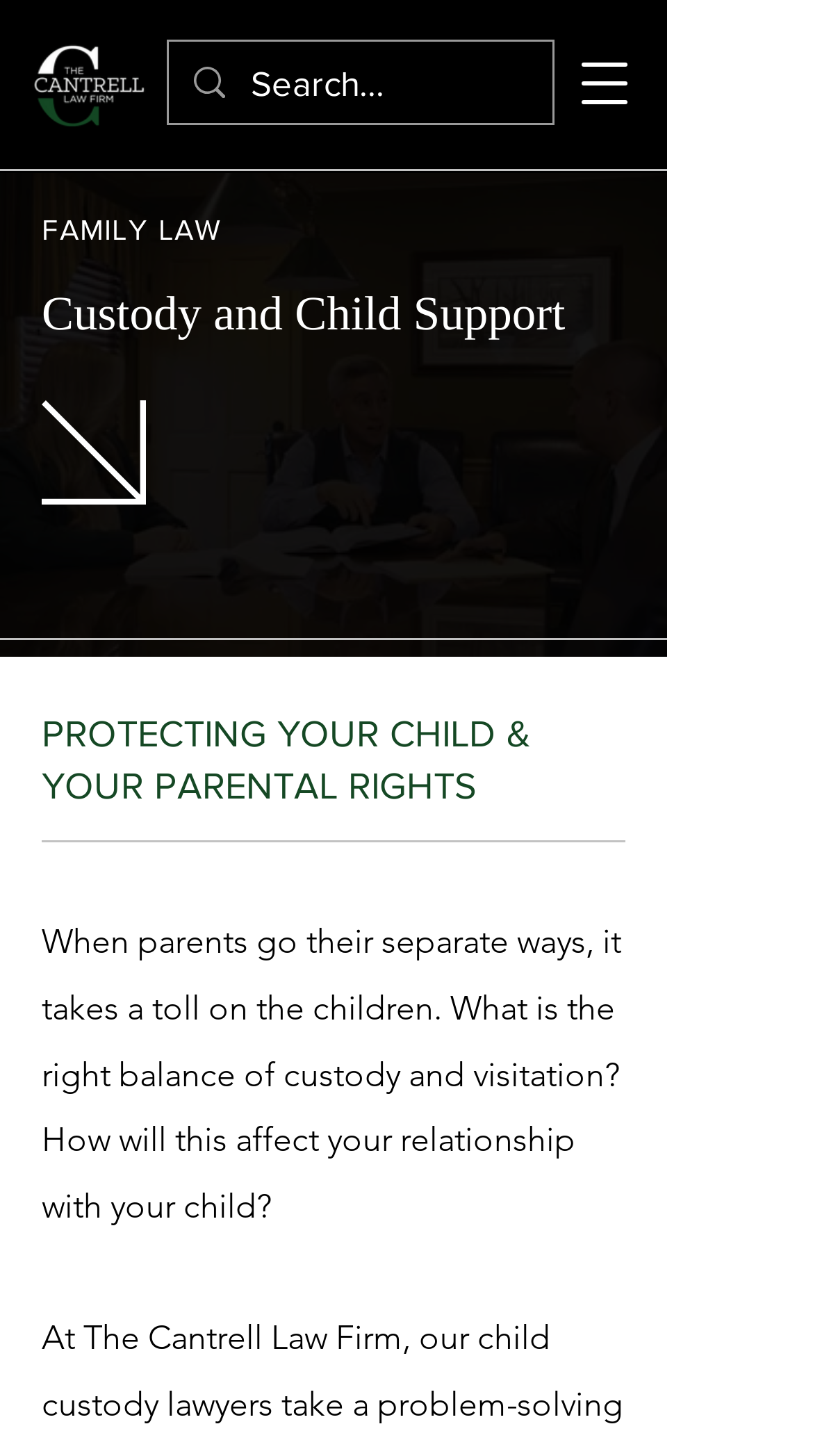Please analyze the image and give a detailed answer to the question:
What is the name of the law firm?

I found the name of the law firm by looking at the logo at the top left corner of the webpage, which is described as 'The Cantrell Law Firm Logo White and Green'. This logo is likely to represent the law firm's identity, so I inferred the name of the law firm from it.